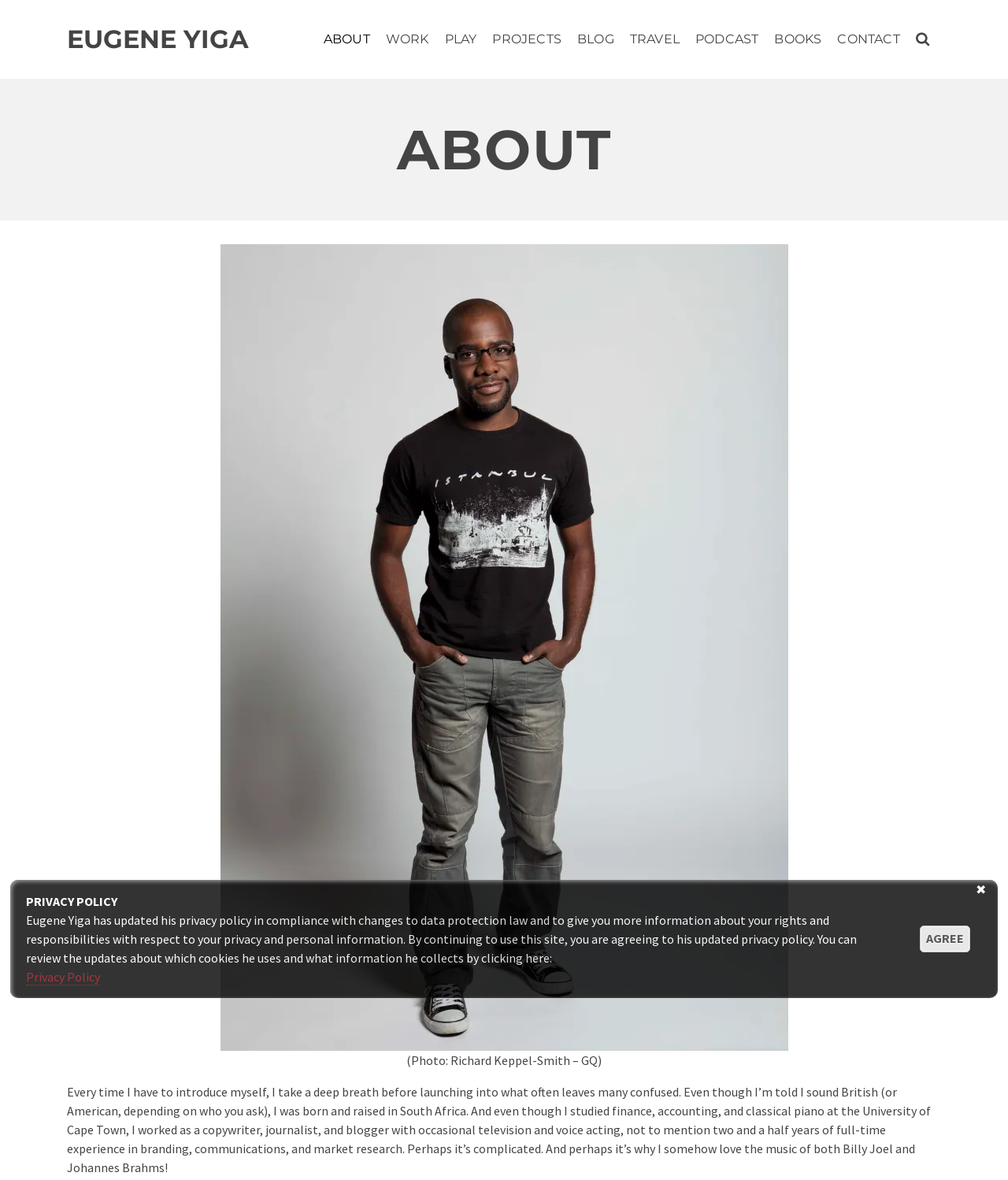Offer a detailed account of what is visible on the webpage.

This webpage is about Eugene Yiga, an individual with a diverse background. At the top, there is a navigation menu with 9 links: "EUGENE YIGA", "ABOUT", "WORK", "PLAY", "PROJECTS", "BLOG", "TRAVEL", "PODCAST", and "BOOKS", followed by a "CONTACT" link and a "Search" link. 

Below the navigation menu, there is a large section with a heading "ABOUT" and a figure containing an image of Eugene Yiga, with a caption "(Photo: Richard Keppel-Smith – GQ)". 

To the right of the image, there is a block of text that introduces Eugene Yiga, mentioning his background, education, and career experiences. The text is quite lengthy and provides a detailed overview of his life.

At the bottom of the page, there is a section with a privacy policy notice, which includes a link to review the updated policy. Next to the notice, there is an "AGREE" button.